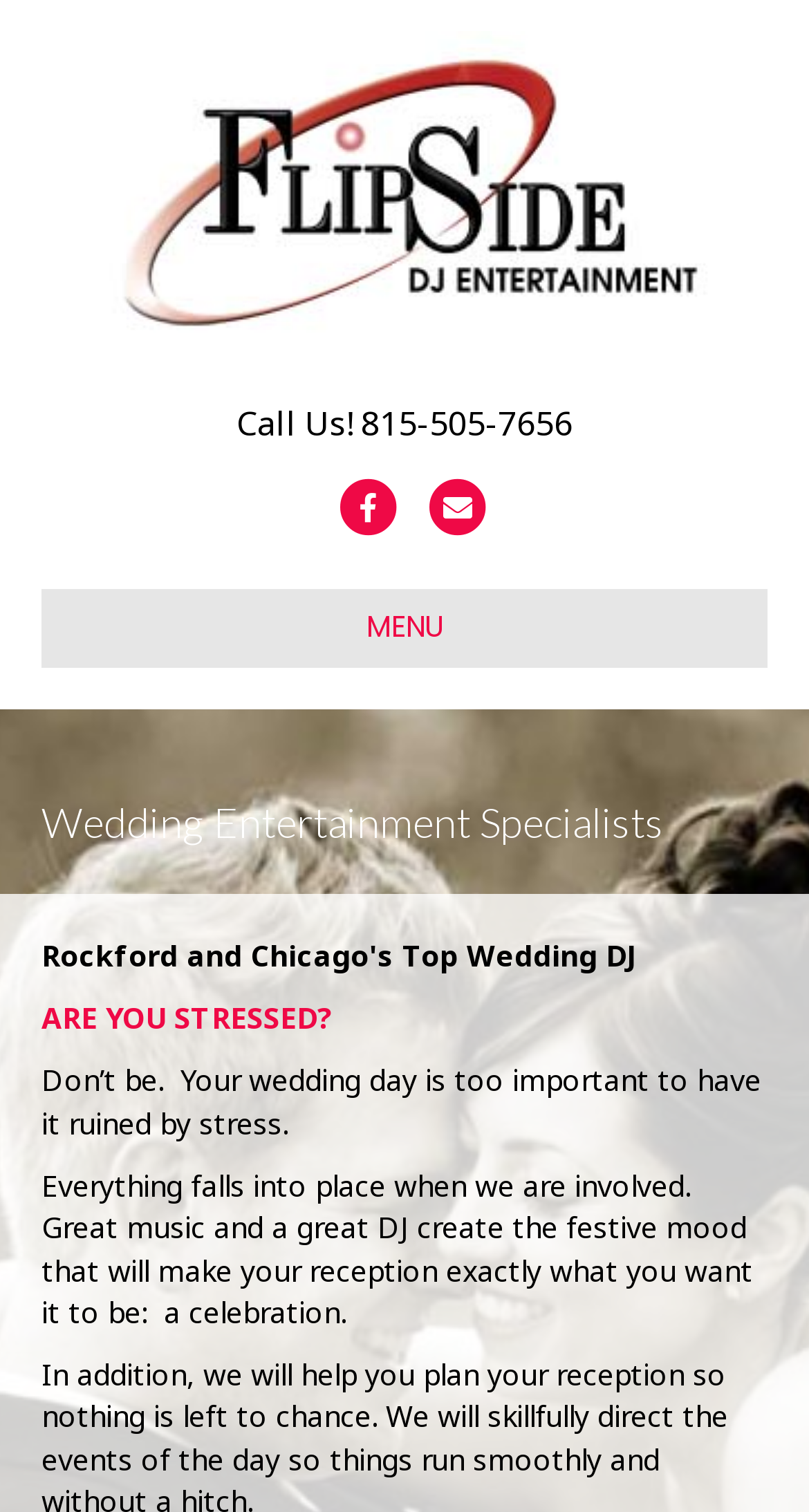Describe every aspect of the webpage in a detailed manner.

The webpage is about Flipside DJ Entertainment, a wedding DJ service based in Rockford and Chicago. At the top of the page, there is a logo image of Flipside DJ Entertainment, accompanied by a link to the company's name. Below the logo, there is a call-to-action element with the phone number 815-505-7656. 

To the right of the phone number, there are two links, one to Facebook and the other to Email, likely for contacting the company or following their social media. 

On the left side of the page, there is a navigation menu with a button labeled "MENU". When expanded, the menu displays a heading that reads "Wedding Entertainment Specialists". Below the heading, there are three paragraphs of text. The first paragraph asks "ARE YOU STRESSED?" and the following two paragraphs provide a reassuring message about how Flipside DJ Entertainment can help make the wedding day stress-free and enjoyable.